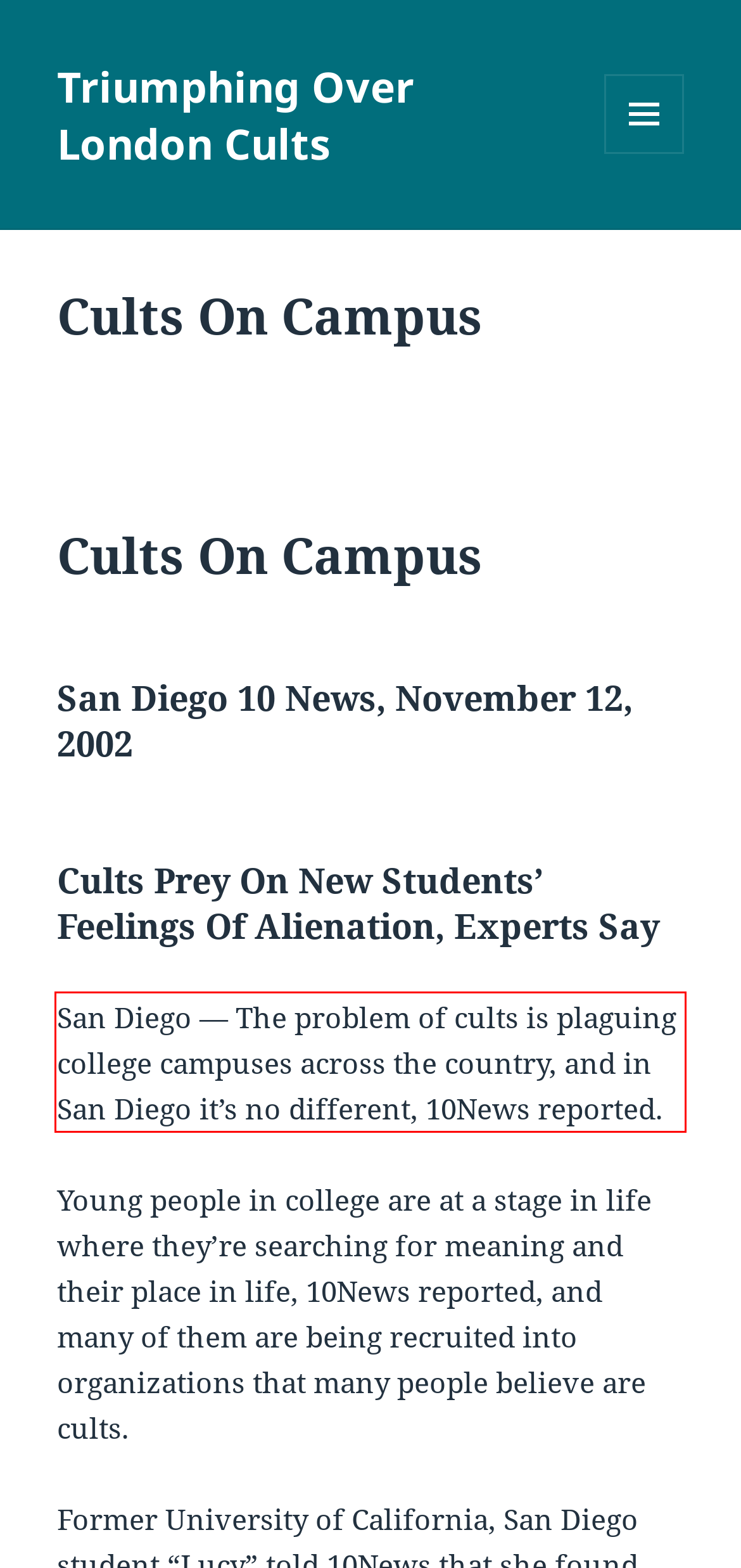Using the provided screenshot, read and generate the text content within the red-bordered area.

San Diego — The problem of cults is plaguing college campuses across the country, and in San Diego it’s no different, 10News reported.